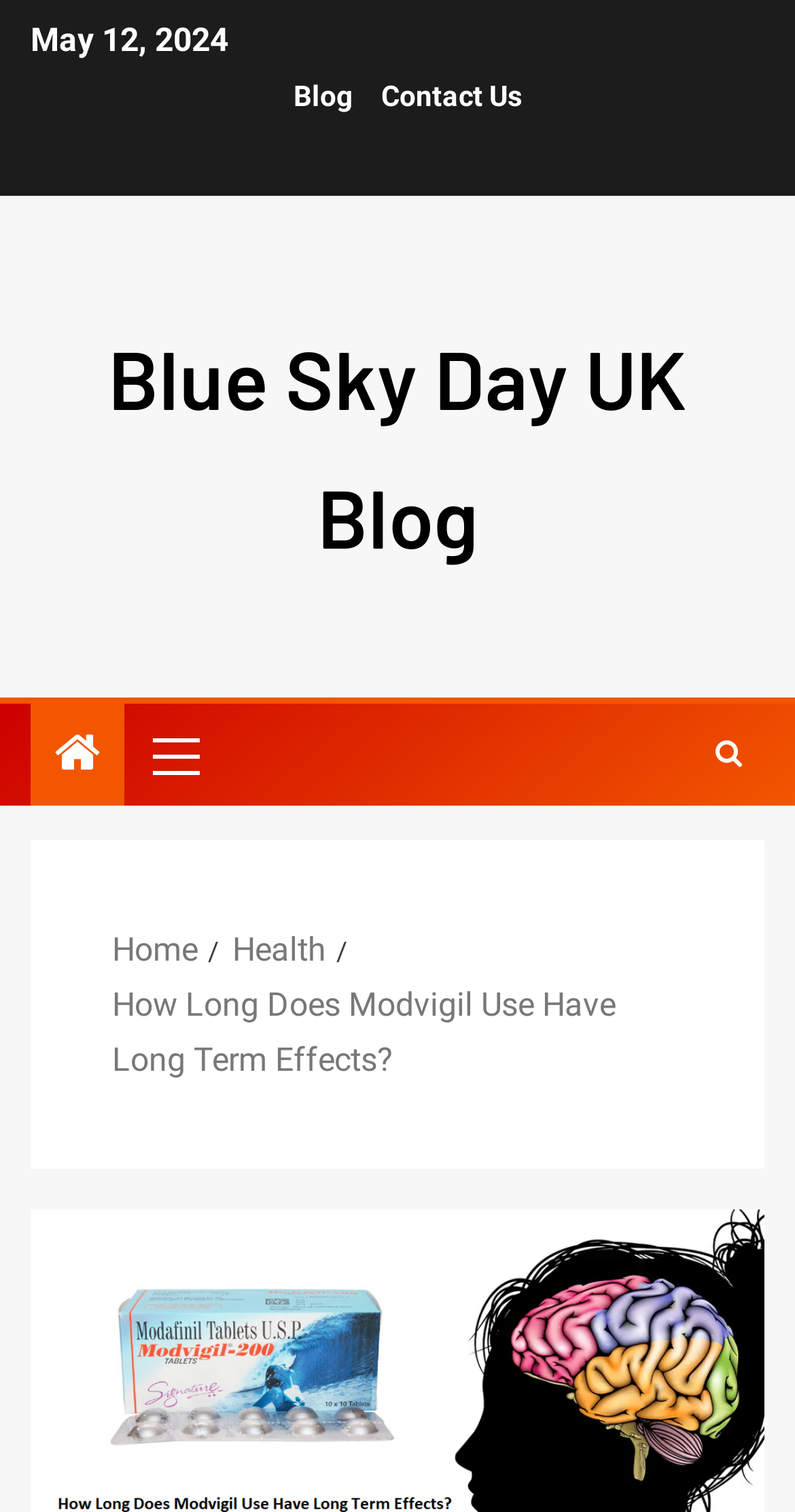Write an elaborate caption that captures the essence of the webpage.

The webpage appears to be a blog post discussing Modvigil, a medication, and its long-term effects. At the top-left corner, there is a date "May 12, 2024" indicating when the post was published. 

Below the date, there are three links: "Blog", "Contact Us", and "Blue Sky Day UK Blog", which are positioned horizontally, with "Blog" on the left, "Contact Us" in the middle, and "Blue Sky Day UK Blog" on the right. 

Further down, there is a primary menu with a single link, and an icon represented by "\uf002" on the right side of the page. 

The main content of the webpage is a blog post, which is divided into sections. The post has a breadcrumb navigation at the top, showing the path "Home" > "Health" > "How Long Does Modvigil Use Have Long Term Effects?". This suggests that the post is categorized under the "Health" section of the blog.